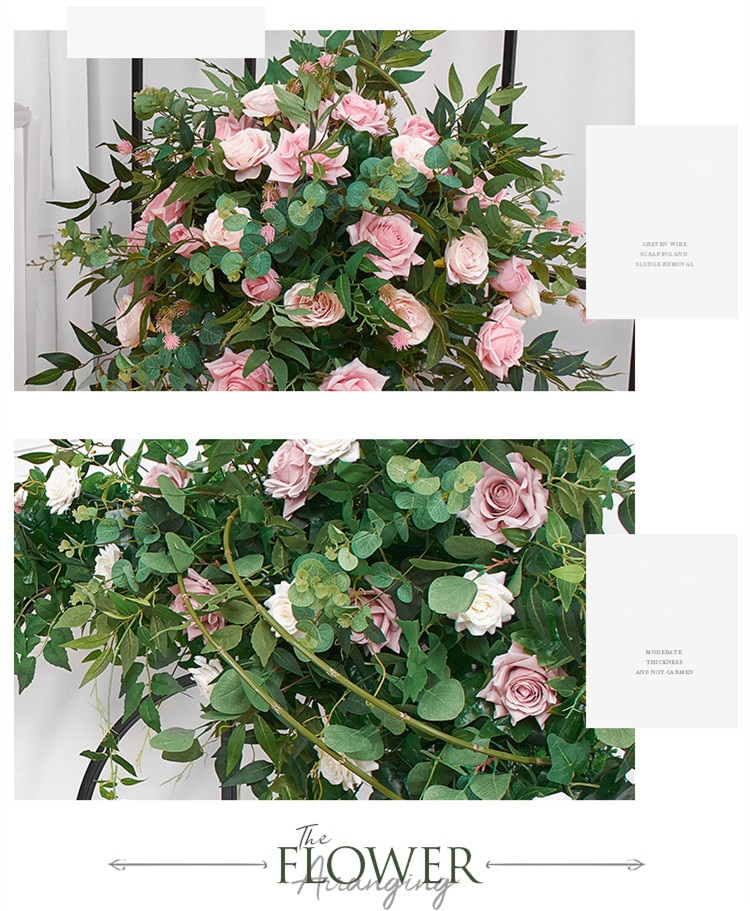Why is this arrangement suitable for homes or events? Using the information from the screenshot, answer with a single word or phrase.

It embodies the beauty of nature without upkeep